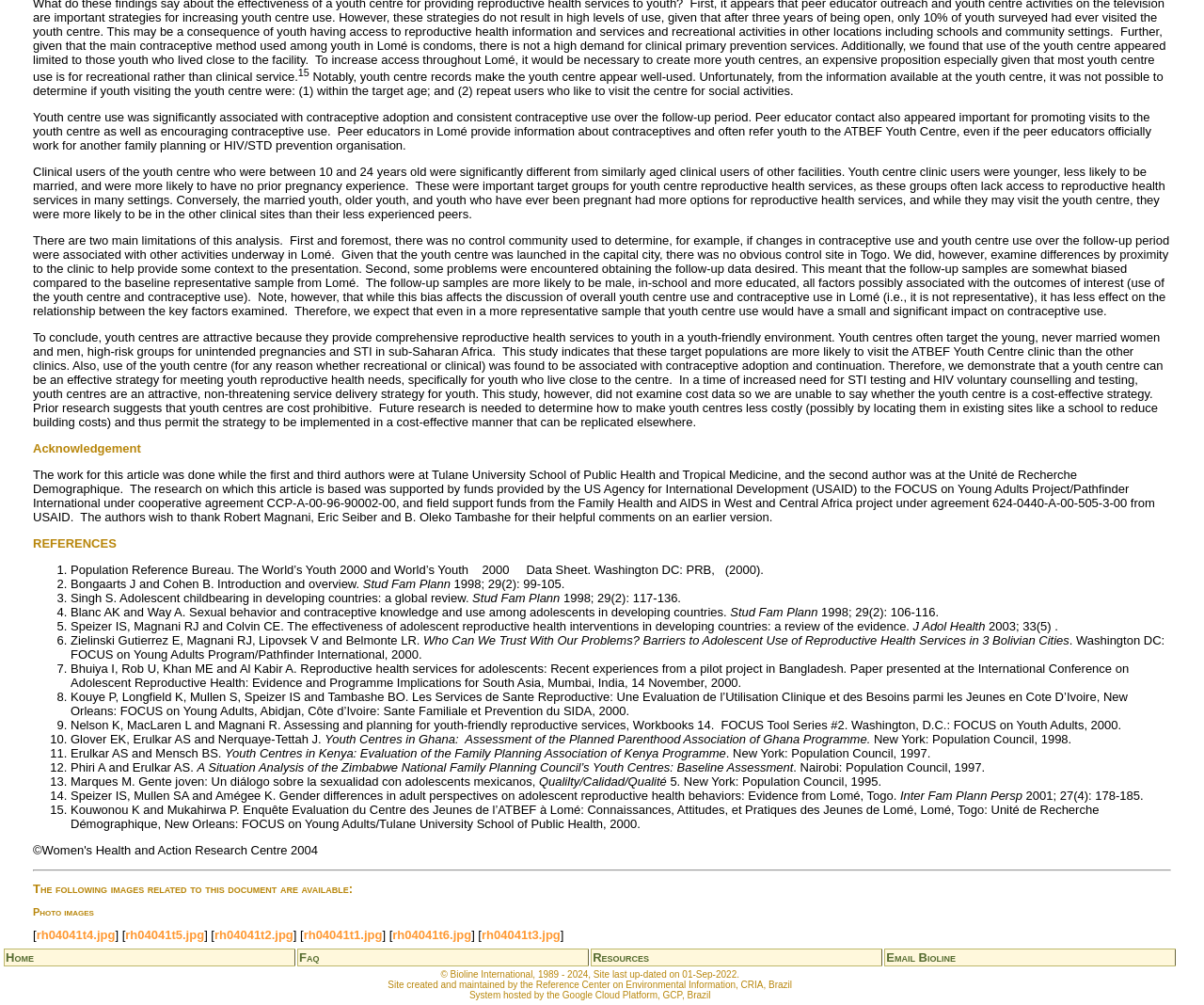Determine the coordinates of the bounding box for the clickable area needed to execute this instruction: "read the article".

[0.027, 0.069, 0.966, 0.097]